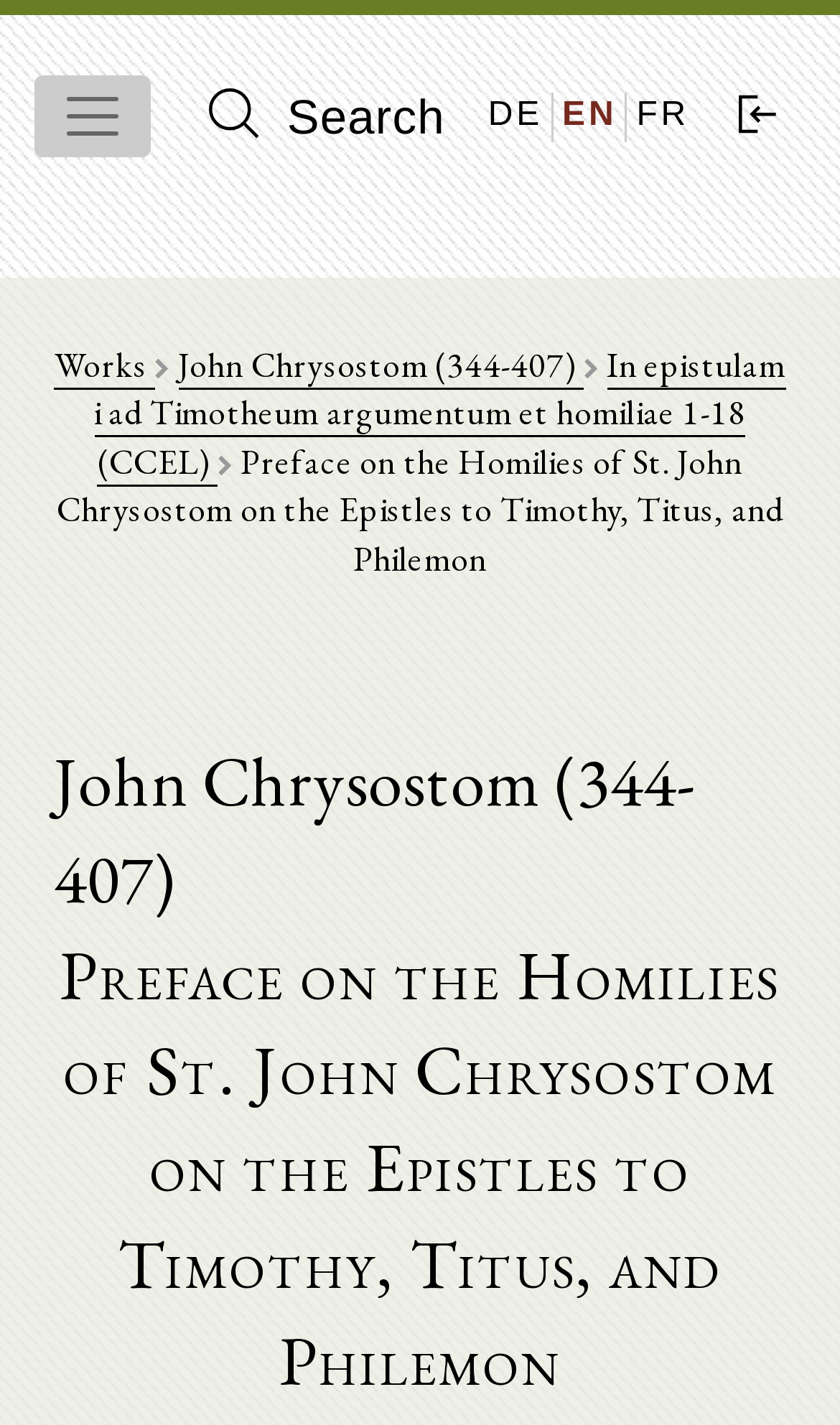Answer the question below using just one word or a short phrase: 
What is the name of the author on the webpage?

John Chrysostom